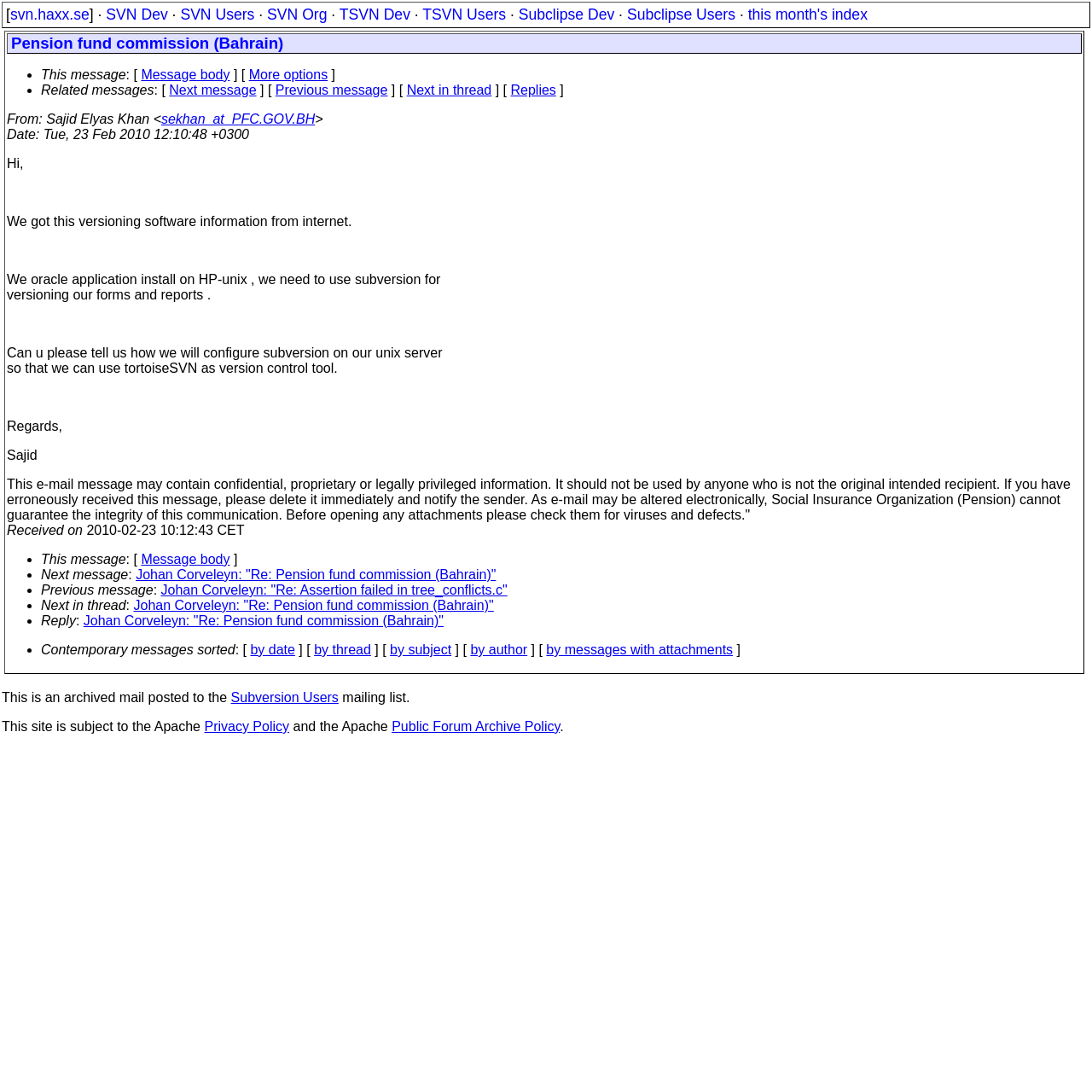Detail the webpage's structure and highlights in your description.

The webpage is about a discussion on Subversion Users mailing list, specifically about configuring Subversion on a Unix server for version control. 

At the top of the page, there are several links to related websites, including SVN Dev, SVN Users, SVN Org, TSVN Dev, TSVN Users, Subclipse Dev, and Subclipse Users, as well as a link to "this month's index". 

Below these links, there is a table with two columns. The left column contains the main content of the page, which is an archived email message. The email is from Sajid Elyas Khan and is dated February 23, 2010. The message asks for help in configuring Subversion on a Unix server for versioning forms and reports, and requests guidance on using TortoiseSVN as a version control tool. 

The email message is divided into several sections, including the sender's information, the date, and the message body. The message body is a series of paragraphs discussing the need for version control and requesting help with the configuration process. 

At the bottom of the page, there are several lines of text, including a statement about the email being archived and a link to the Subversion Users mailing list, as well as a notice about the Apache Privacy Policy and Public Forum Archive Policy.